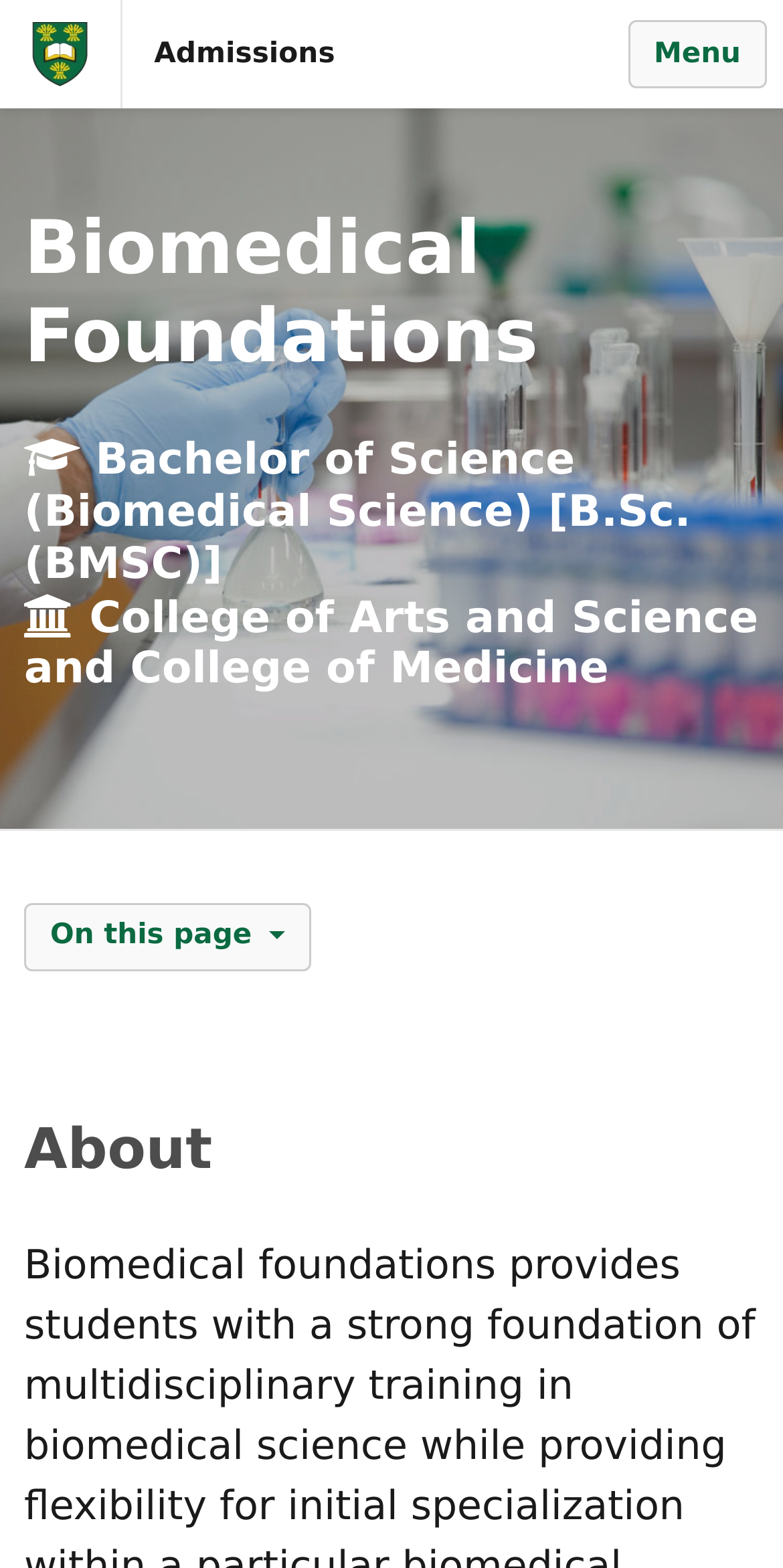What is the main topic of the page?
Please use the image to deliver a detailed and complete answer.

I found the answer by looking at the heading element with the text 'Biomedical Foundations', which is prominently displayed at the top of the page and likely indicates the main topic or subject of the page.